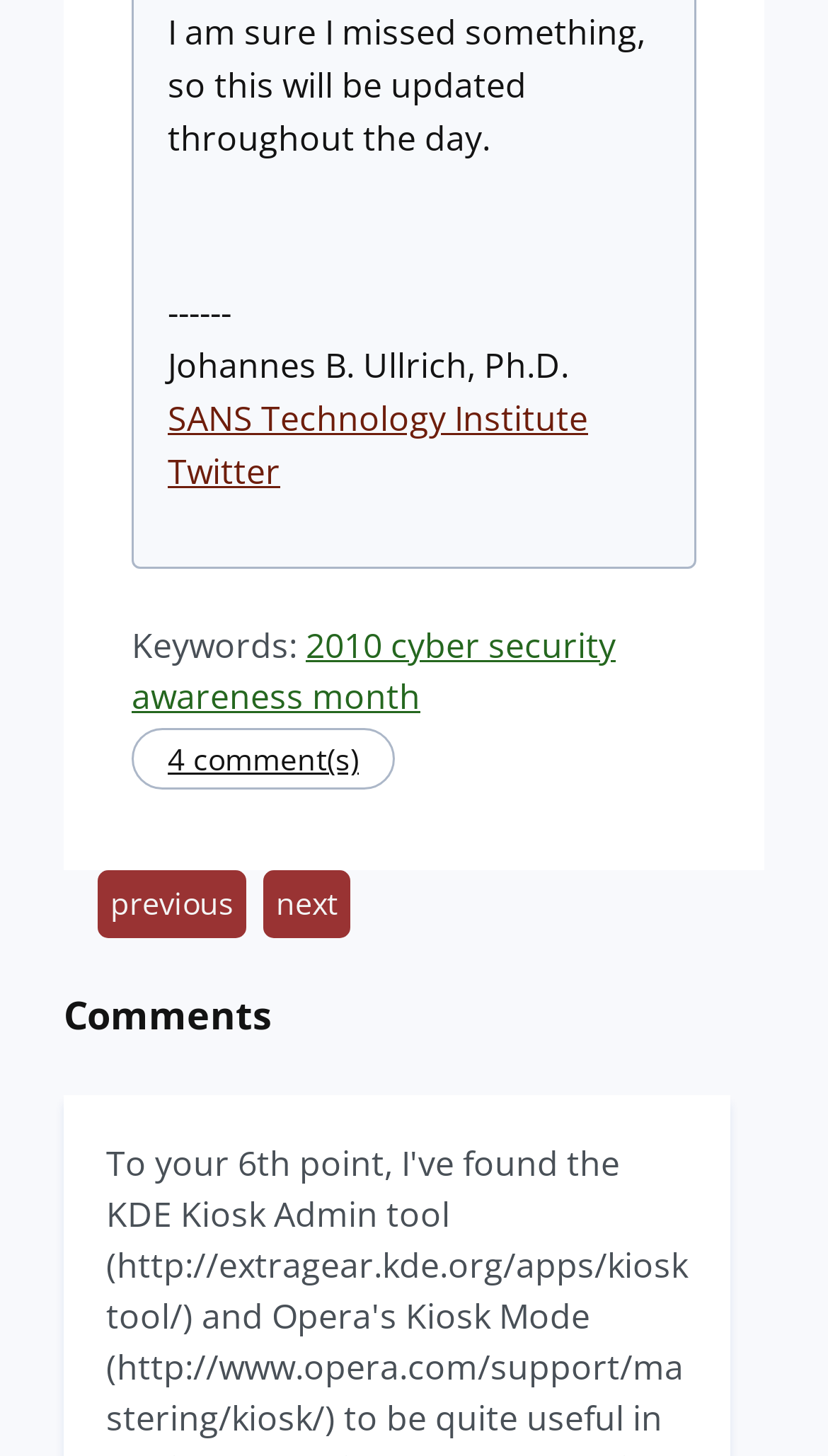Please respond to the question with a concise word or phrase:
What is the topic of the article?

2010 cyber security awareness month